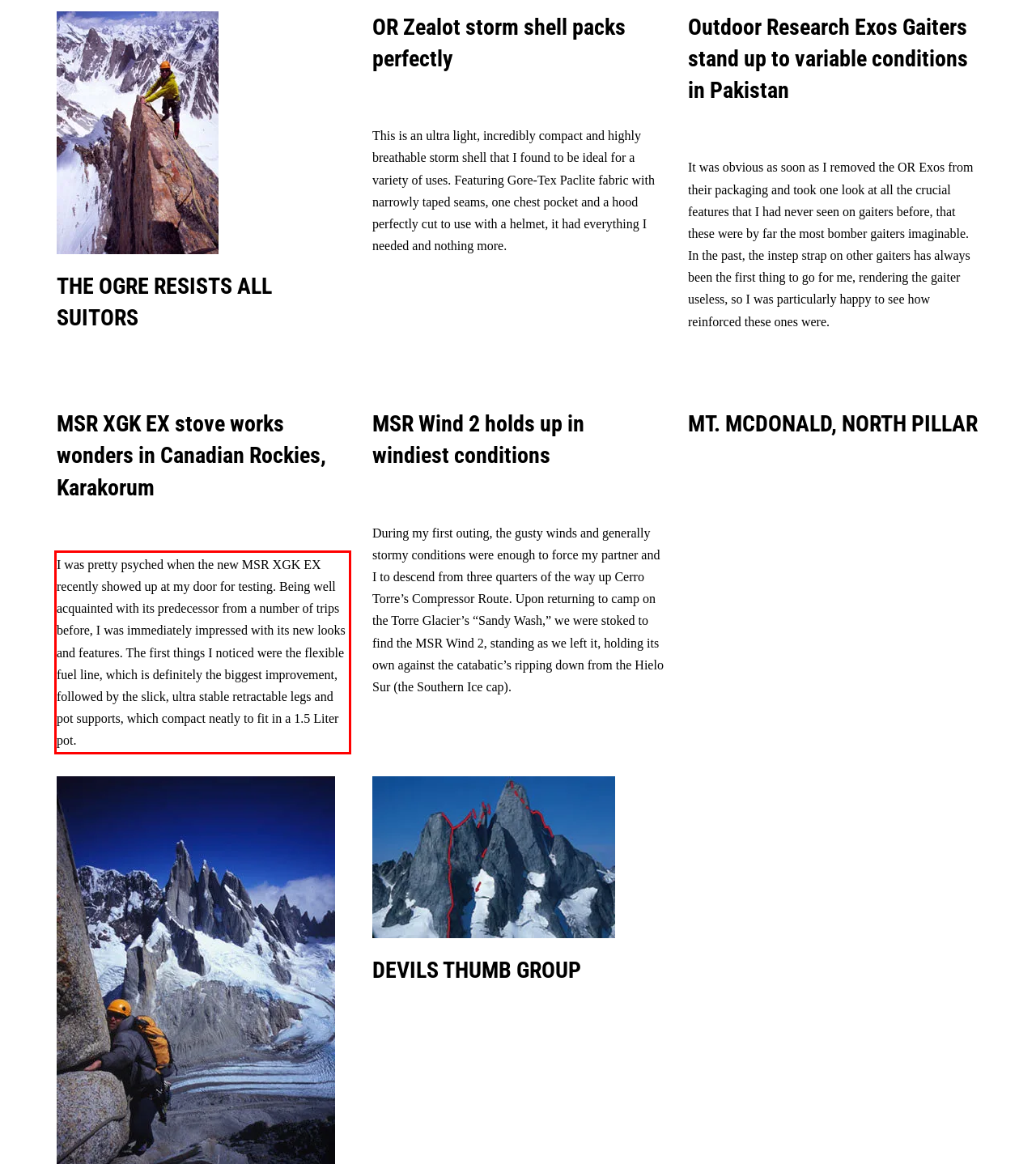Given a screenshot of a webpage with a red bounding box, extract the text content from the UI element inside the red bounding box.

I was pretty psyched when the new MSR XGK EX recently showed up at my door for testing. Being well acquainted with its predecessor from a number of trips before, I was immediately impressed with its new looks and features. The first things I noticed were the flexible fuel line, which is definitely the biggest improvement, followed by the slick, ultra stable retractable legs and pot supports, which compact neatly to fit in a 1.5 Liter pot.